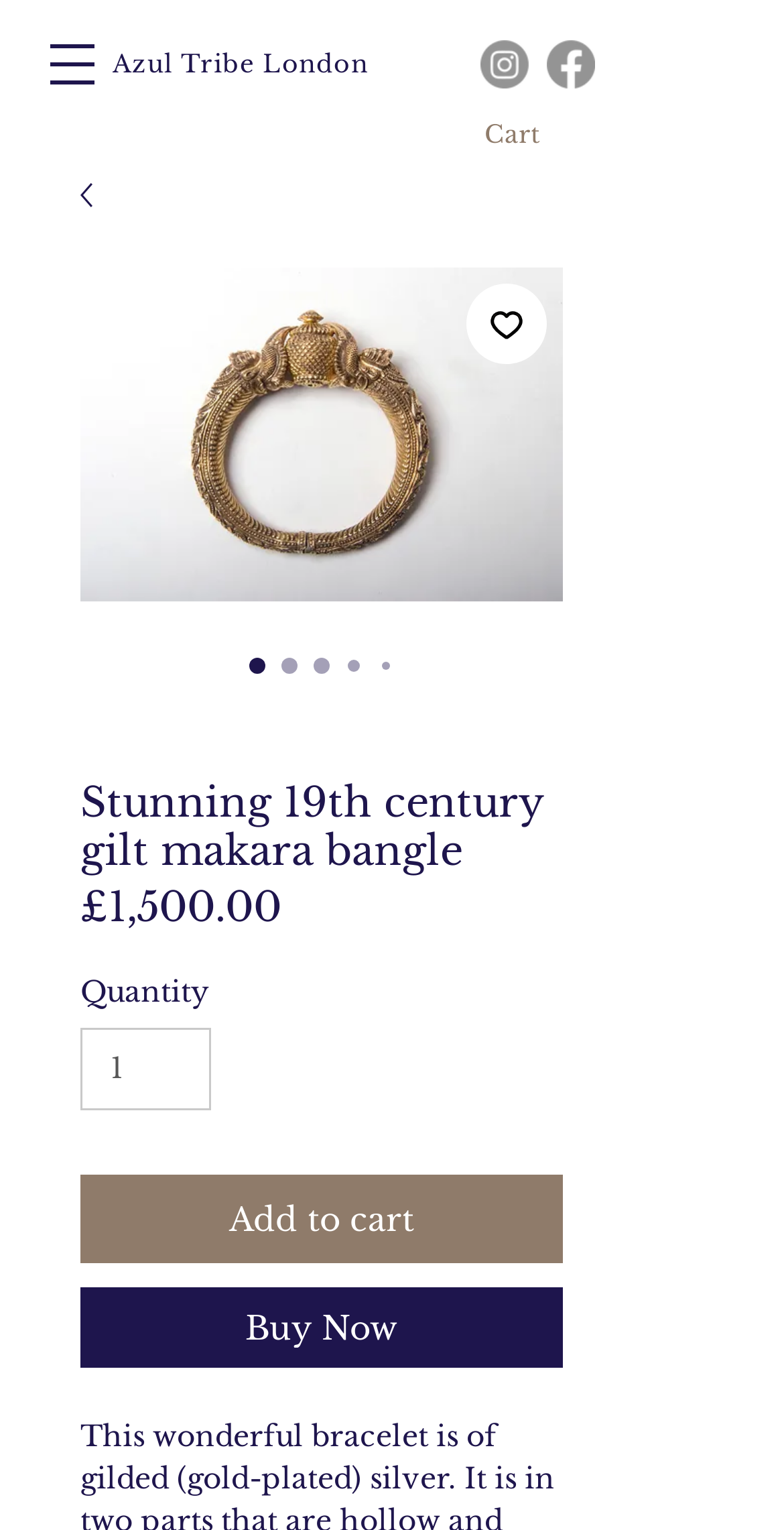Please identify the bounding box coordinates for the region that you need to click to follow this instruction: "Click the 'Go to slide 1' button".

None